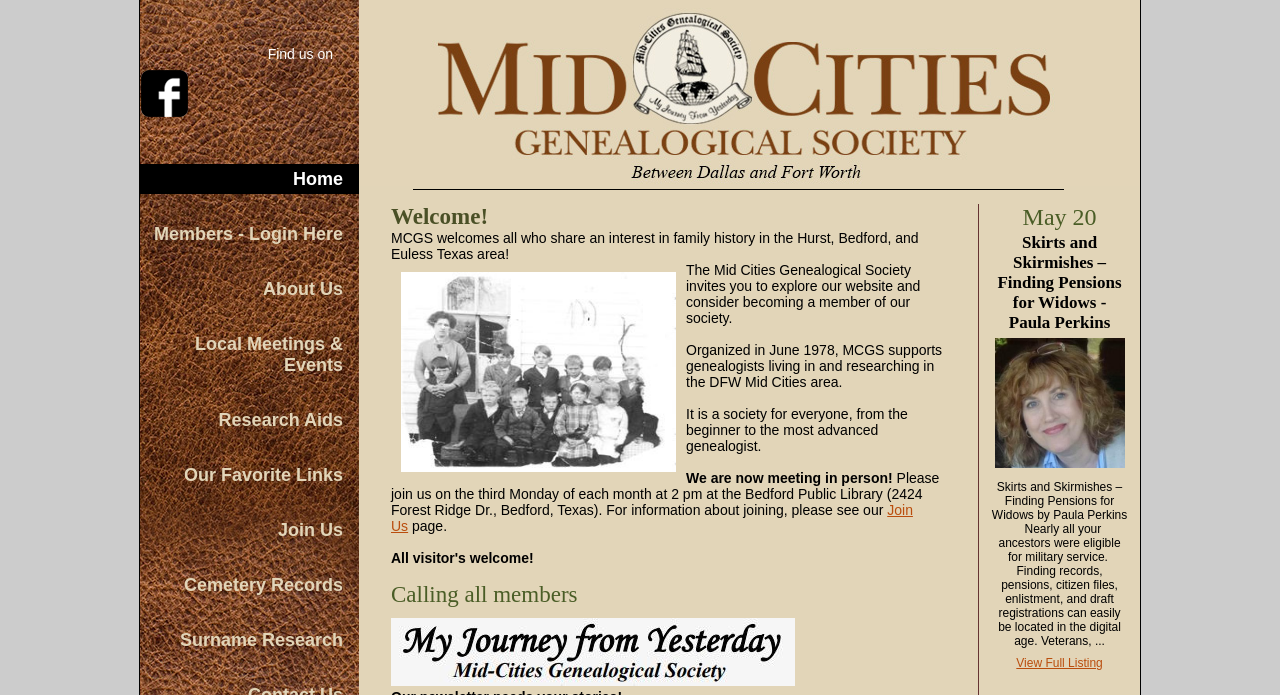What is the topic of the heading in the main content area?
Utilize the information in the image to give a detailed answer to the question.

I examined the main content area and found a heading that reads 'Calling all members', which appears to be a call to action or an announcement for members of the organization.